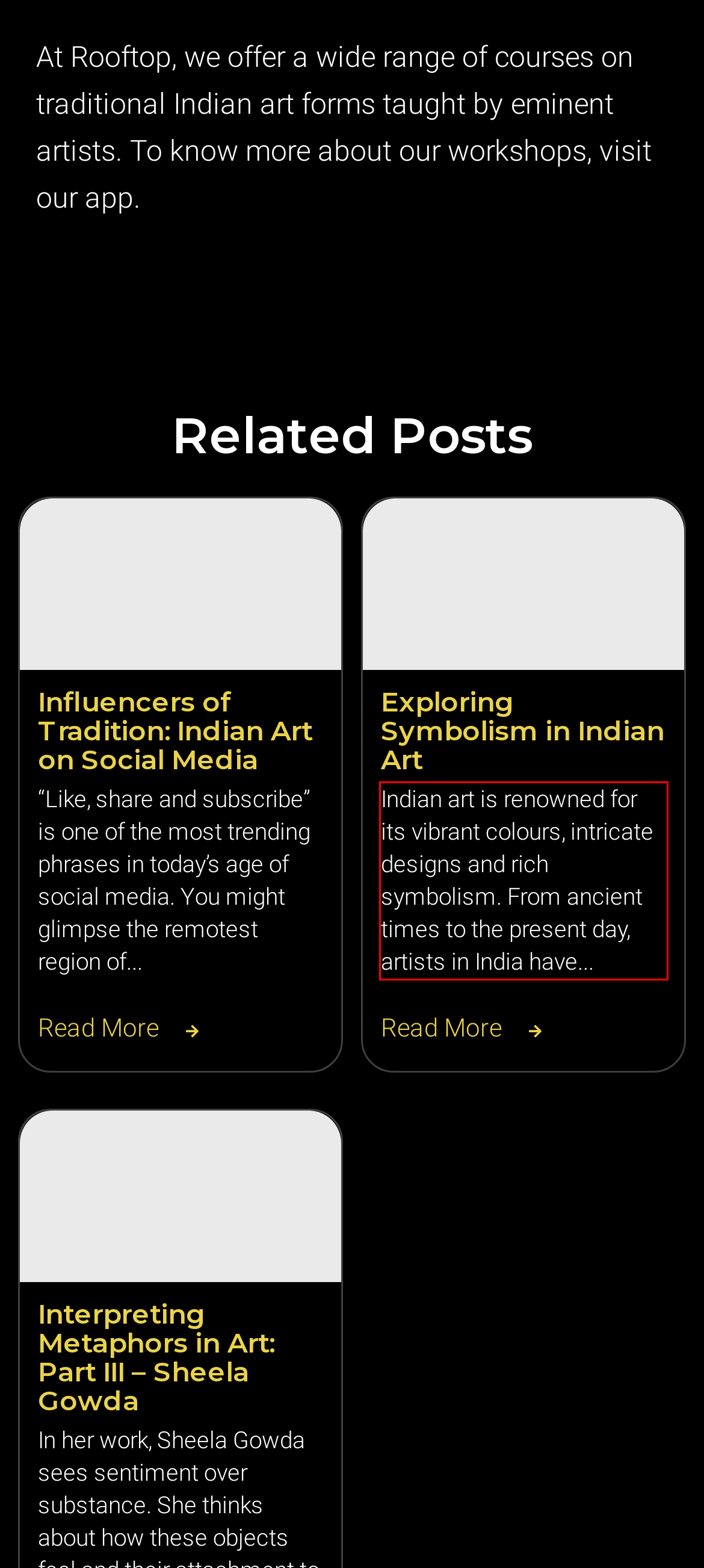Given a webpage screenshot, locate the red bounding box and extract the text content found inside it.

Indian art is renowned for its vibrant colours, intricate designs and rich symbolism. From ancient times to the present day, artists in India have...